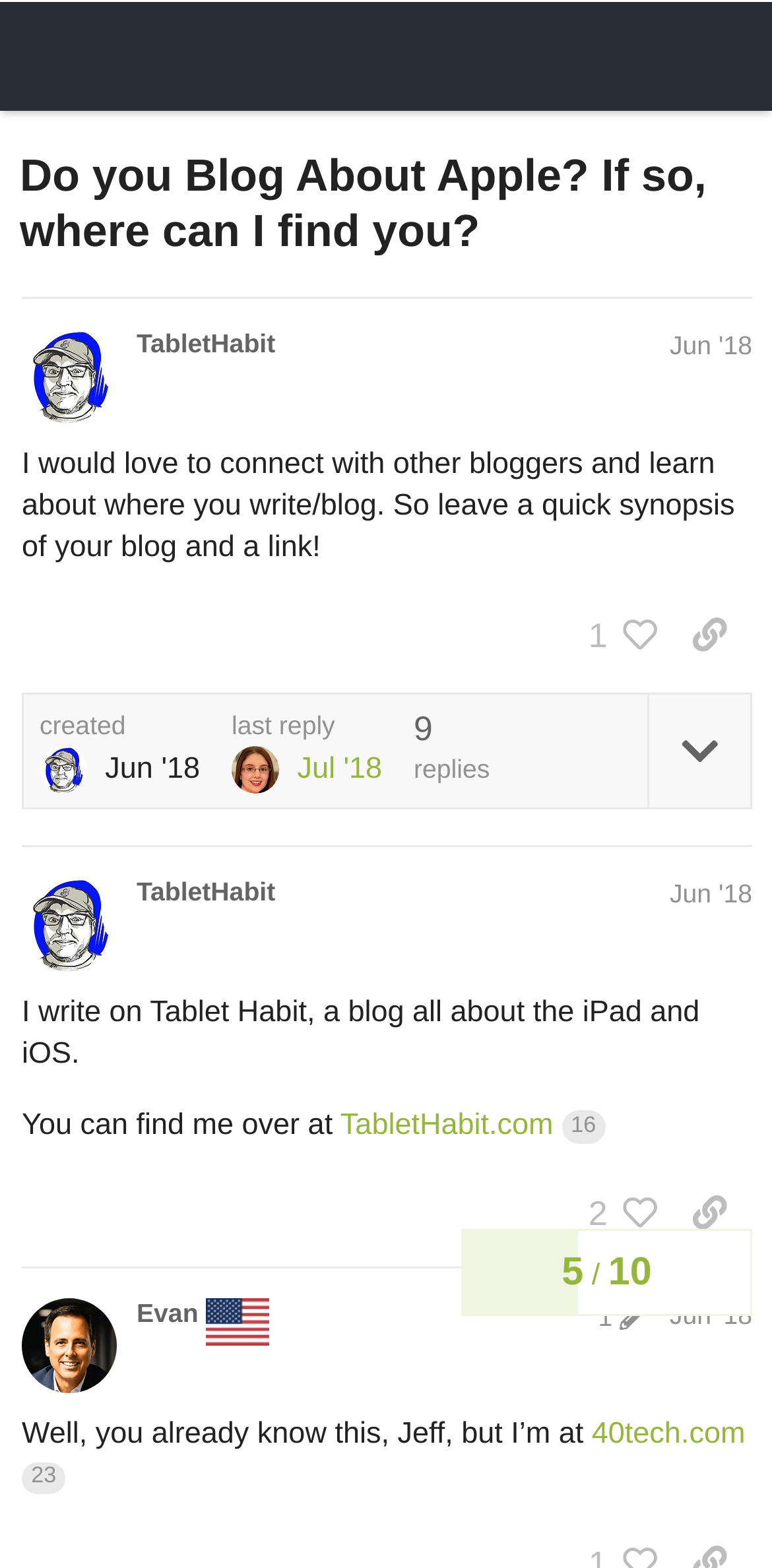Provide an in-depth caption for the elements present on the webpage.

This webpage appears to be a forum or discussion board where users can share their thoughts and connect with others. At the top of the page, there is a header section with a logo and navigation links, including a login button, search button, and menu button. Below the header, there is a prominent heading that reads "Do you Blog About Apple? If so, where can I find you?" with a link to the same title.

The main content of the page is divided into two sections, each representing a post from a different user. The first post is from "TabletHabit" and includes a heading with the user's name and date, followed by a brief message expressing the user's desire to connect with other bloggers and learn about their writing habits. The post also includes a button to view likes, a link to copy the post to the clipboard, and some metadata about the post, such as the date and time it was created.

The second post is also from "TabletHabit" and includes a similar heading with the user's name and date. The post describes the user's blog, "Tablet Habit," which focuses on the iPad and iOS. The post includes a link to the blog and some metadata about the post, such as the number of clicks and likes.

Both posts have a similar layout, with the user's name and date at the top, followed by the post content, and then some metadata and buttons at the bottom. The posts are separated by a small gap, and there is some whitespace between the posts and the edges of the page. Overall, the page has a clean and simple design, with a focus on facilitating discussion and connection between users.